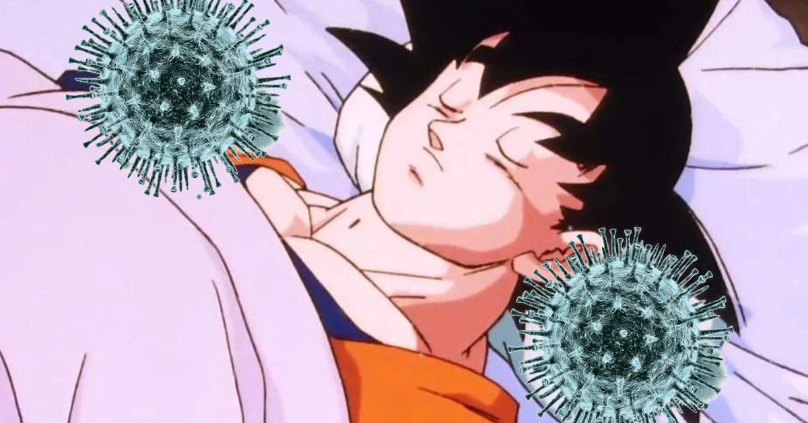List and describe all the prominent features within the image.

The image depicts a character resembling Goku, peacefully resting with eyes closed, wrapped in a light-colored blanket. Surrounding him are graphic representations of virus structures, suggesting a theme of illness or turbulence, possibly as a metaphor for the challenges faced. This artistic portrayal reflects a sense of vulnerability, contrasting with Goku’s usual strong persona, and may symbolize the emotional impact of recent events concerning the YouTuber Slick Goku, whose passing has led to an outpouring of tributes and support from his fans and community. The caption highlights the somber mood surrounding the news of his death, capturing both the sentiment of loss and the enduring legacy within the online community.